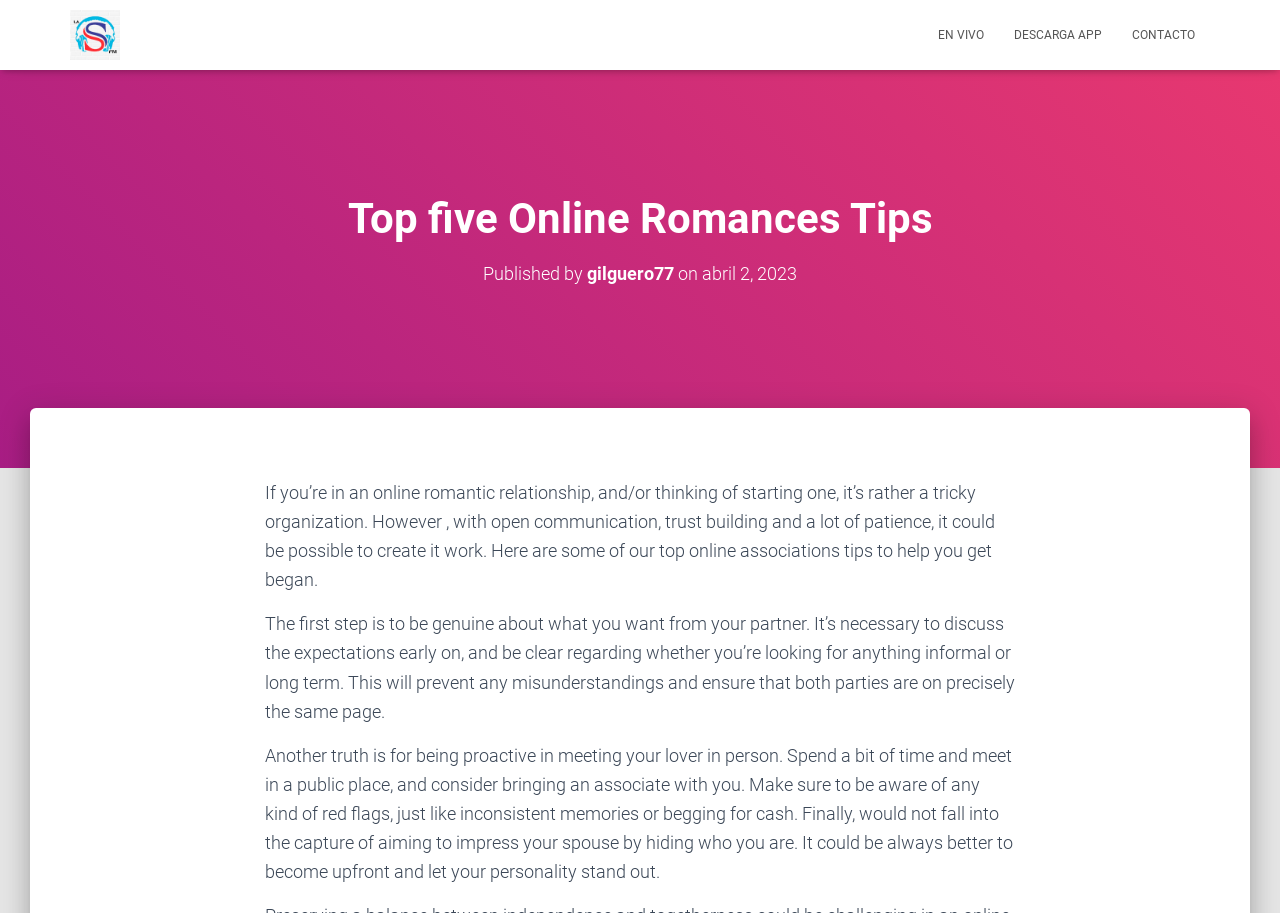Please find the bounding box for the following UI element description. Provide the coordinates in (top-left x, top-left y, bottom-right x, bottom-right y) format, with values between 0 and 1: Descarga App

[0.78, 0.011, 0.873, 0.066]